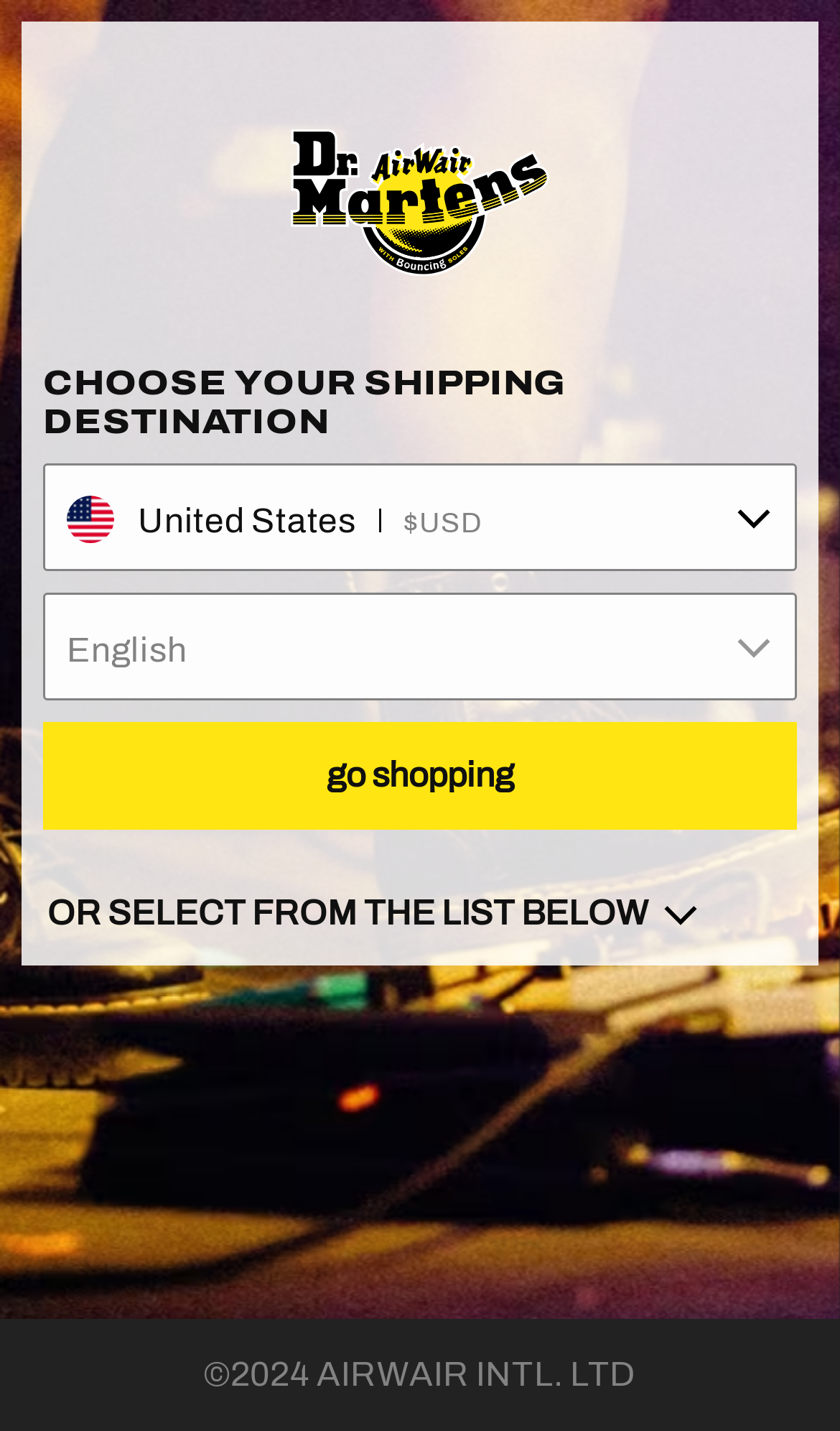What is the copyright information at the bottom of the page?
From the screenshot, supply a one-word or short-phrase answer.

2024 AIRWAIR INTL. LTD